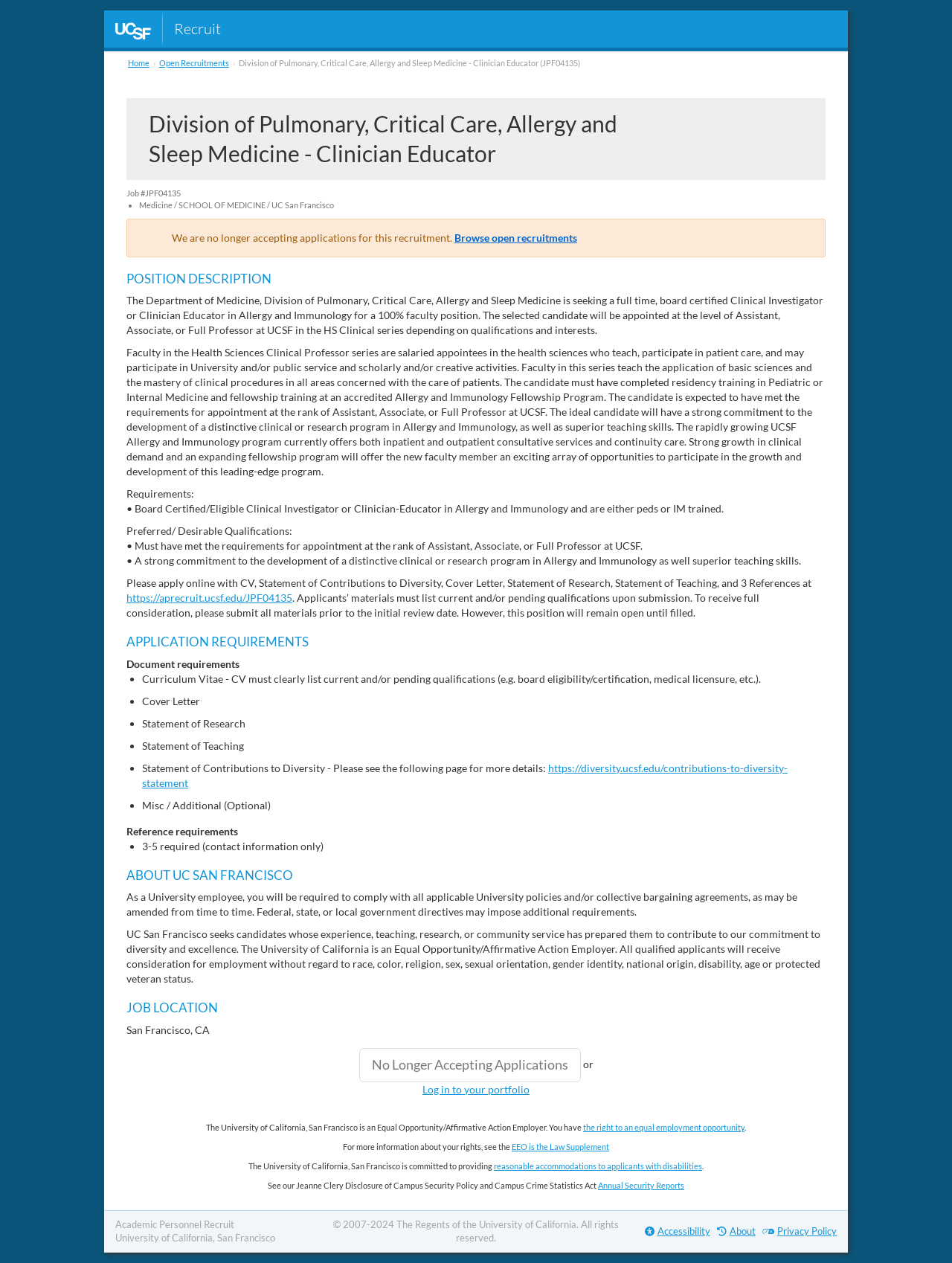What is the required number of references?
Based on the screenshot, respond with a single word or phrase.

3-5